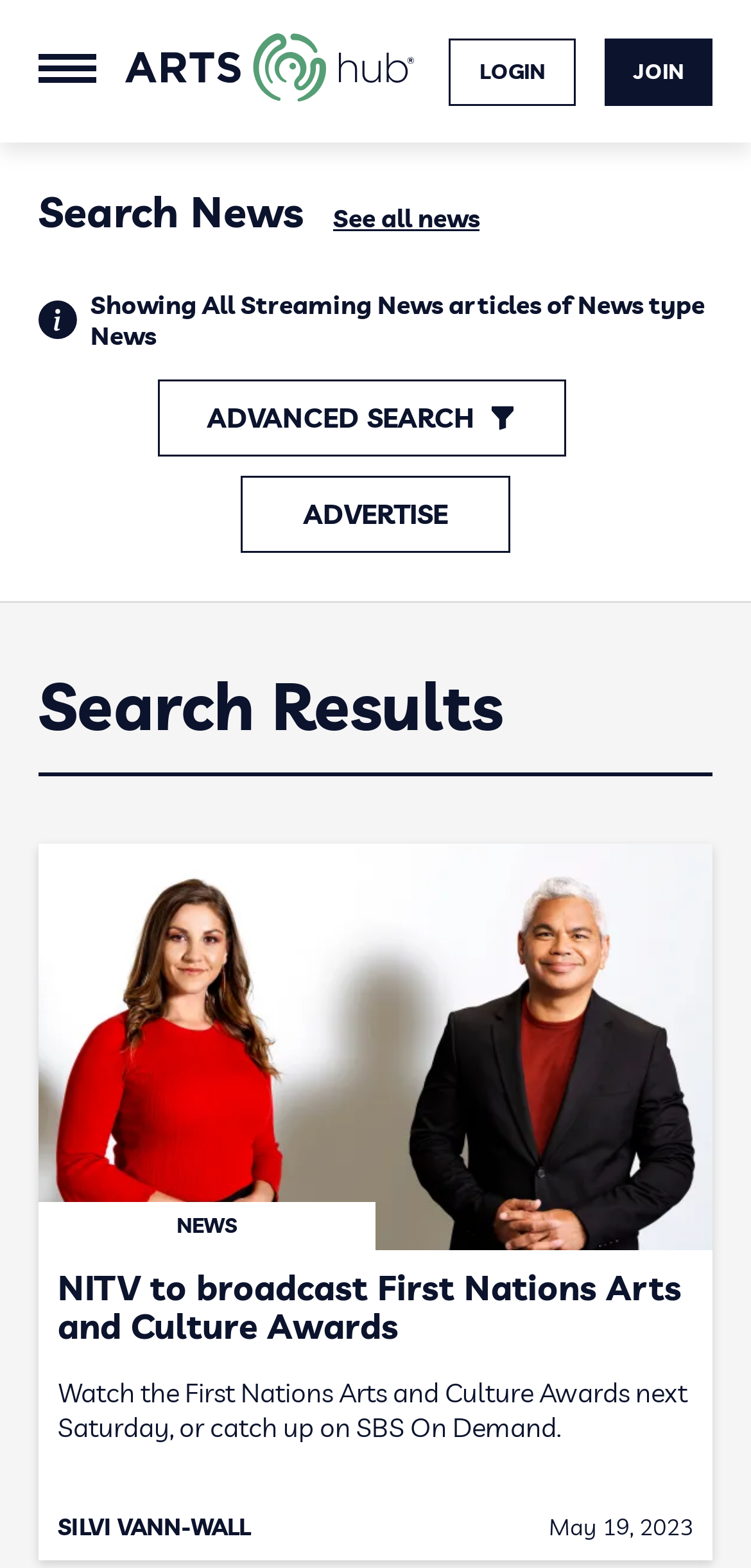Can you give a detailed response to the following question using the information from the image? How many types of advertising are available?

I found five types of advertising links on the webpage, which are Display & Sponsored, Event Advertising, Opportunity Advertising, Grant Advertising, and Course Advertising. These links are located at the top of the webpage.